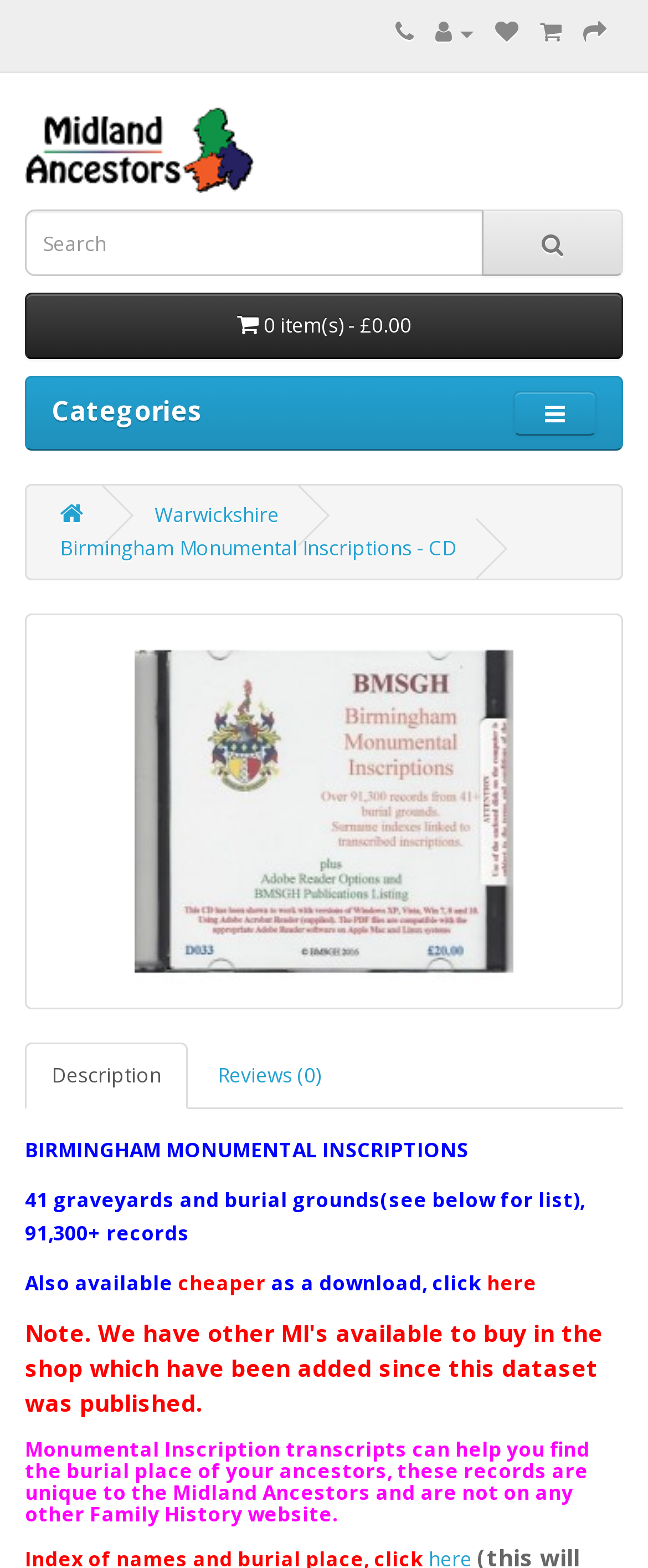What is the name of the shop associated with this website?
Using the image, give a concise answer in the form of a single word or short phrase.

Midland Ancestors Shop